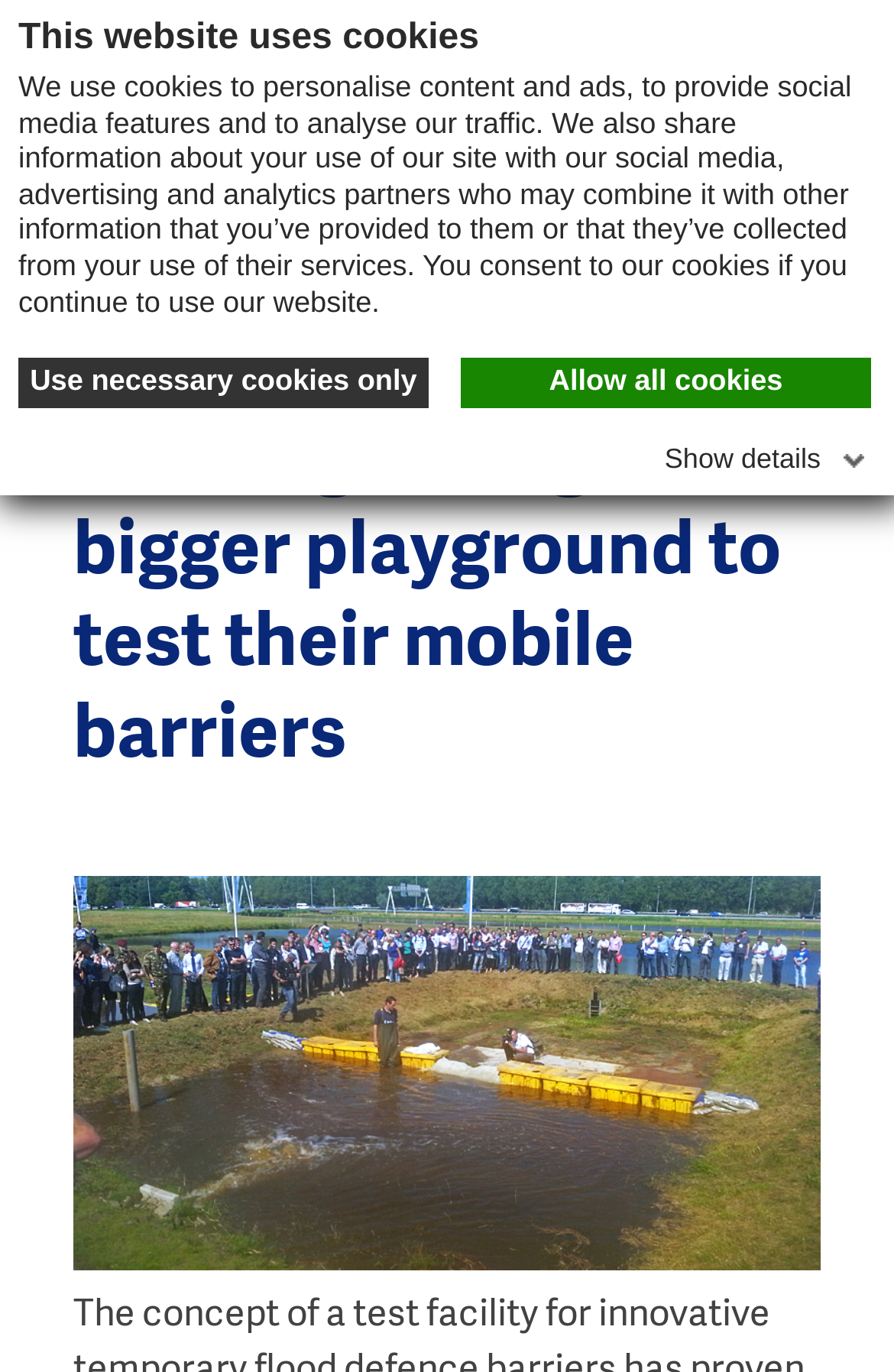Given the content of the image, can you provide a detailed answer to the question?
How many links are there in the top navigation bar?

I counted the links in the top navigation bar and found two links: 'Home' and 'News'. I determined their positions by comparing their y1, y2 coordinates, which indicate that they are located at the top of the page.